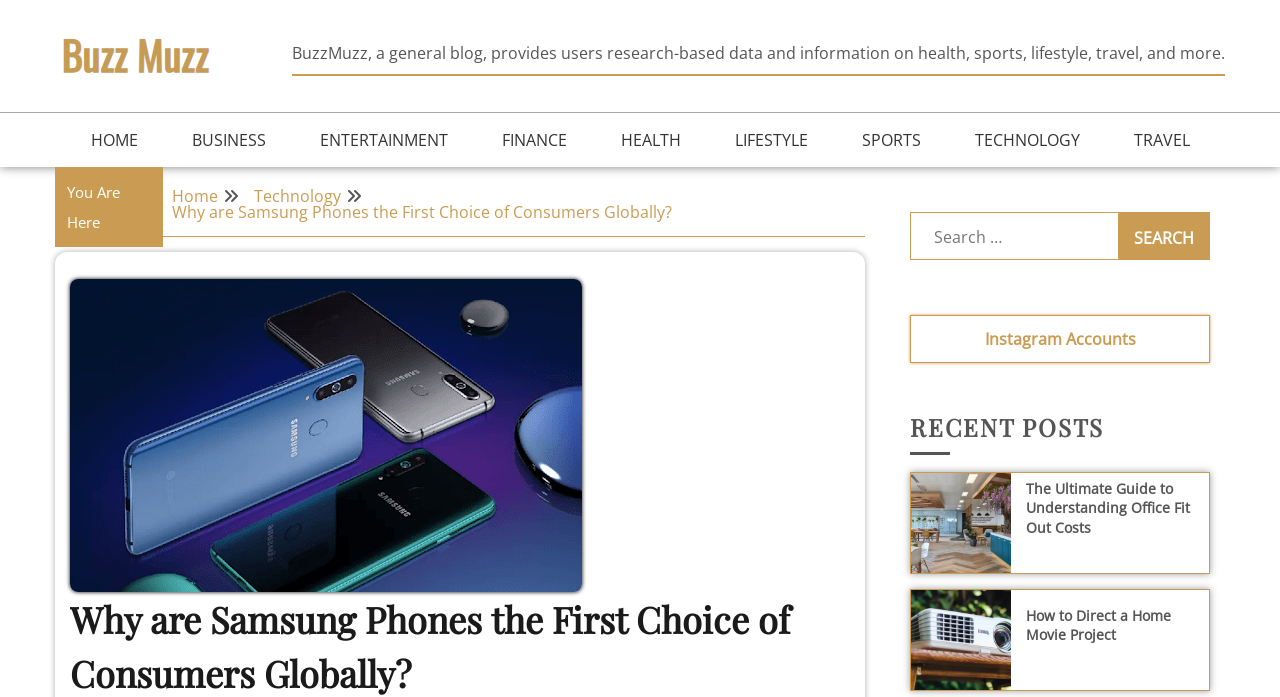How many recent posts are displayed on the webpage?
Kindly give a detailed and elaborate answer to the question.

There are two recent posts displayed on the webpage, which are 'Office Fit' and 'Movie Project', each with a link and an image.